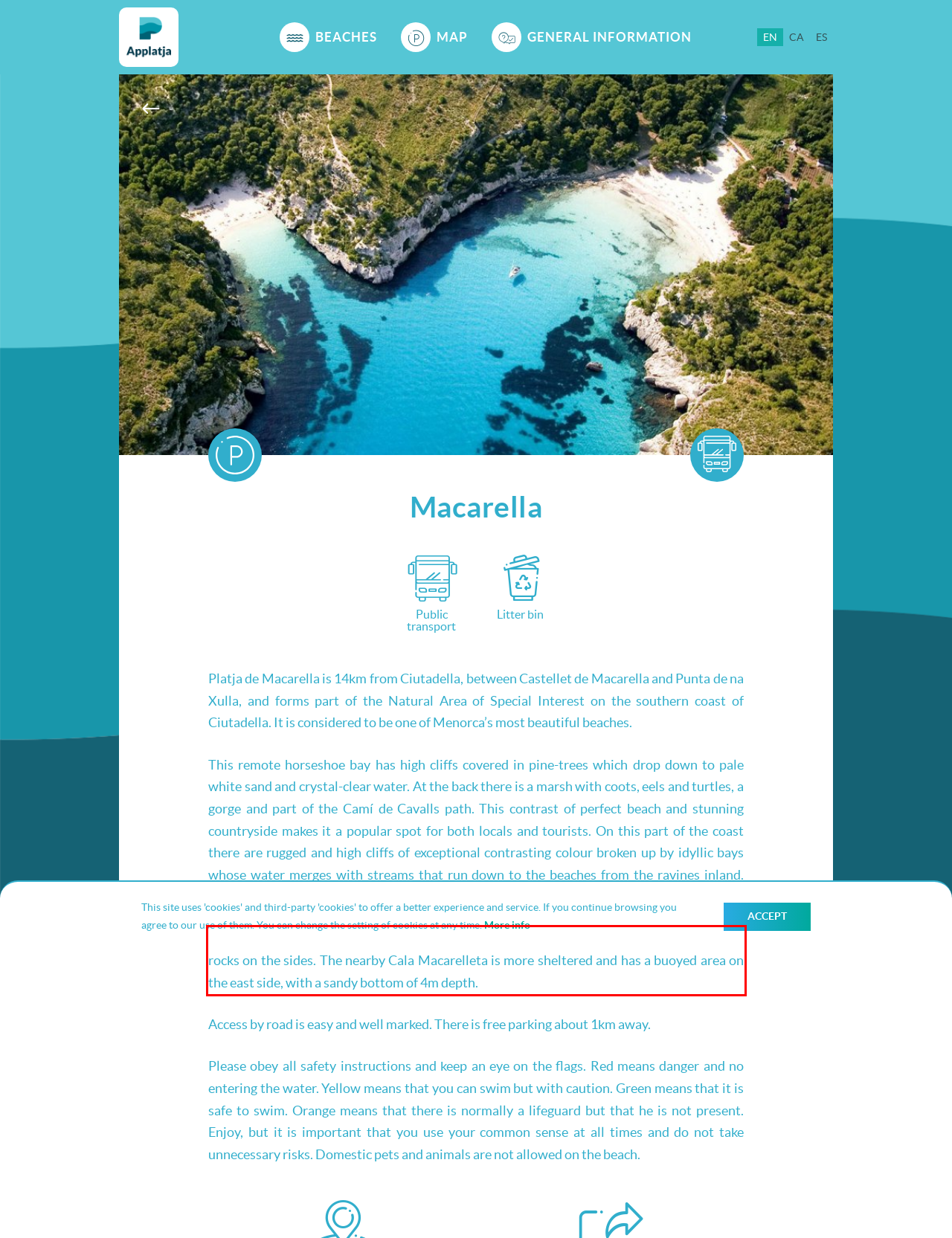Review the screenshot of the webpage and recognize the text inside the red rectangle bounding box. Provide the extracted text content.

Boats can moor over sand, but must be aware of south/south.easterly currents and some rocks on the sides. The nearby Cala Macarelleta is more sheltered and has a buoyed area on the east side, with a sandy bottom of 4m depth.